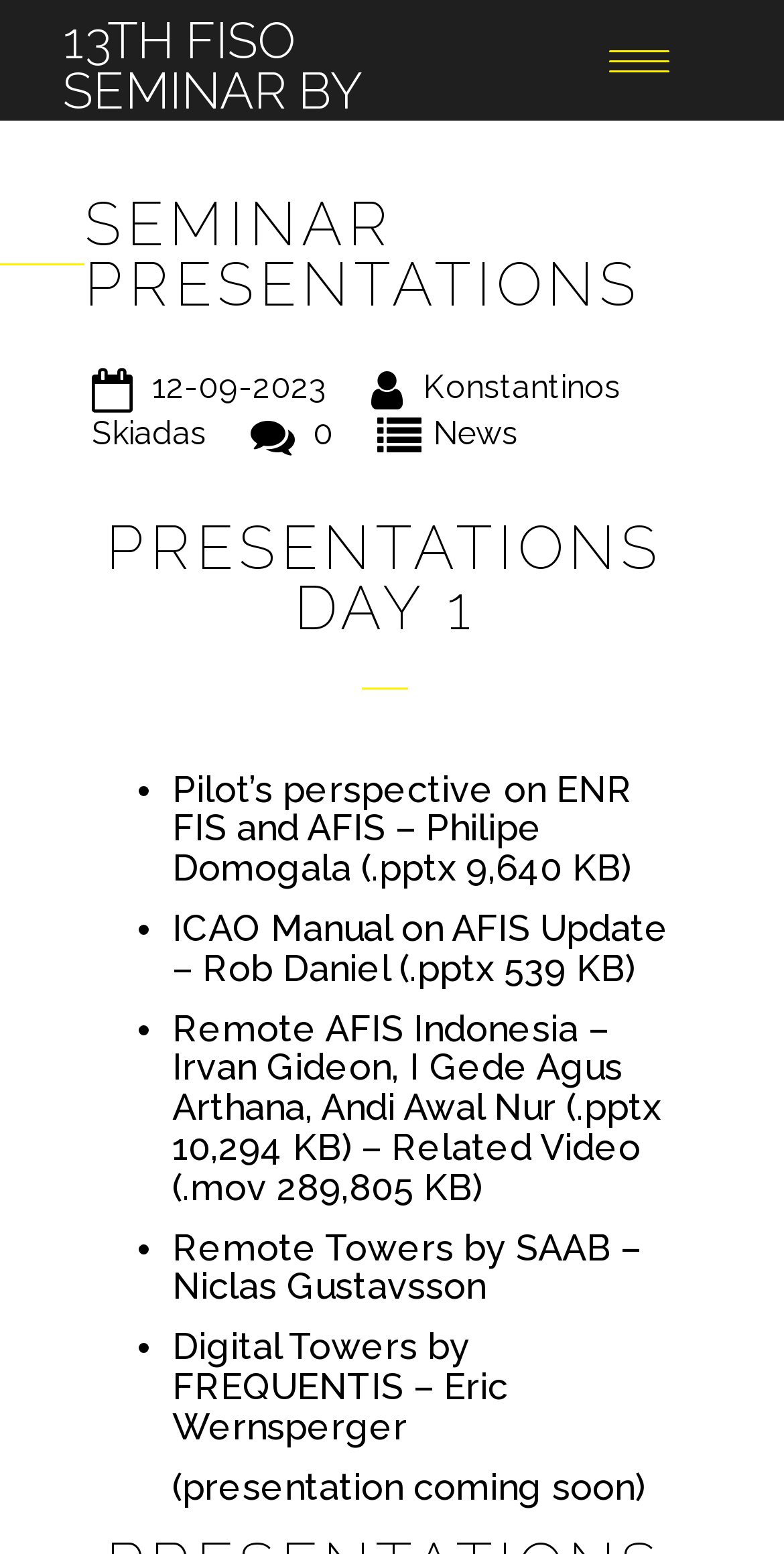Could you highlight the region that needs to be clicked to execute the instruction: "View 13TH FISO SEMINAR BY IFISA"?

[0.08, 0.0, 0.584, 0.01]